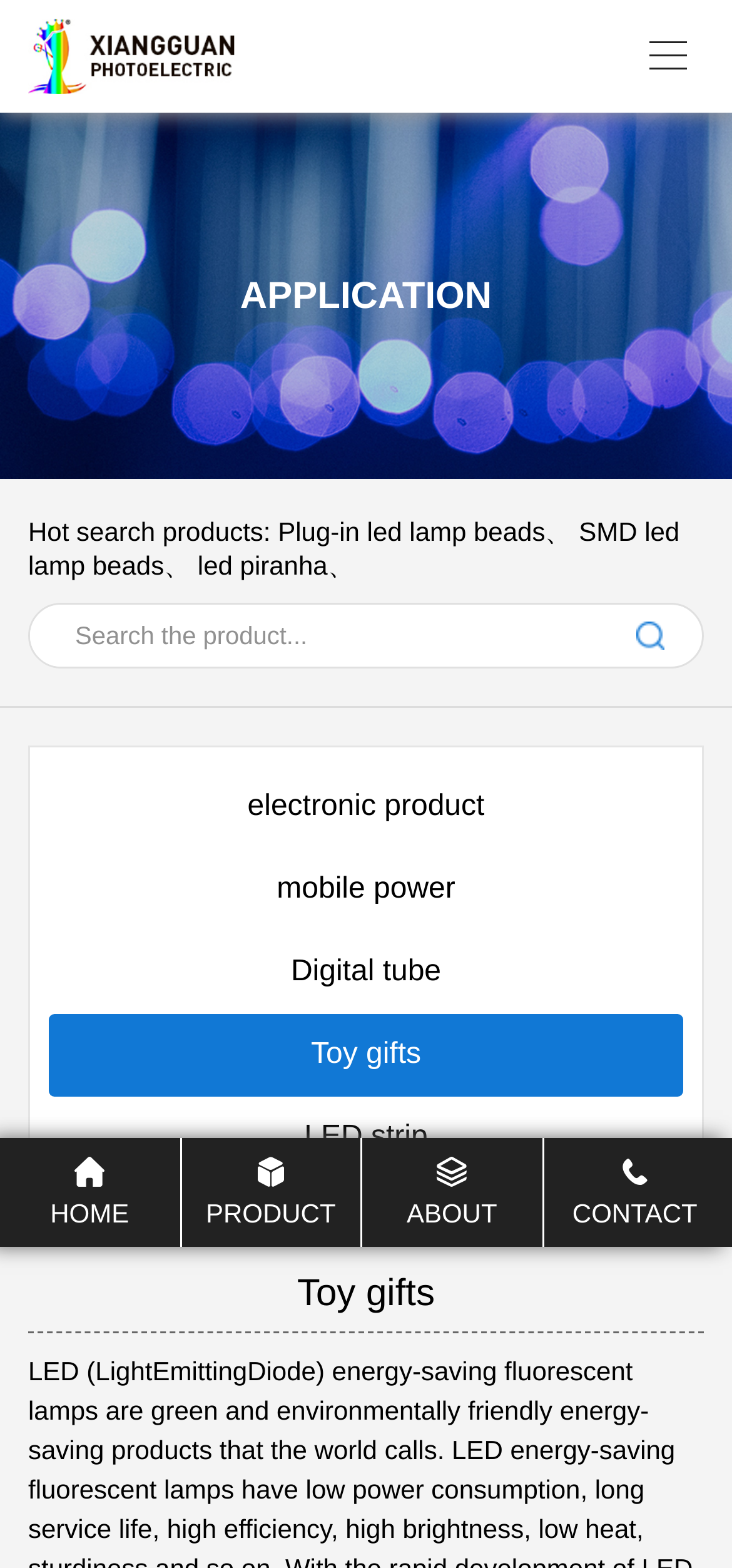Please locate the bounding box coordinates of the element that should be clicked to complete the given instruction: "Click on the Plug-in led lamp beads link".

[0.38, 0.329, 0.781, 0.349]